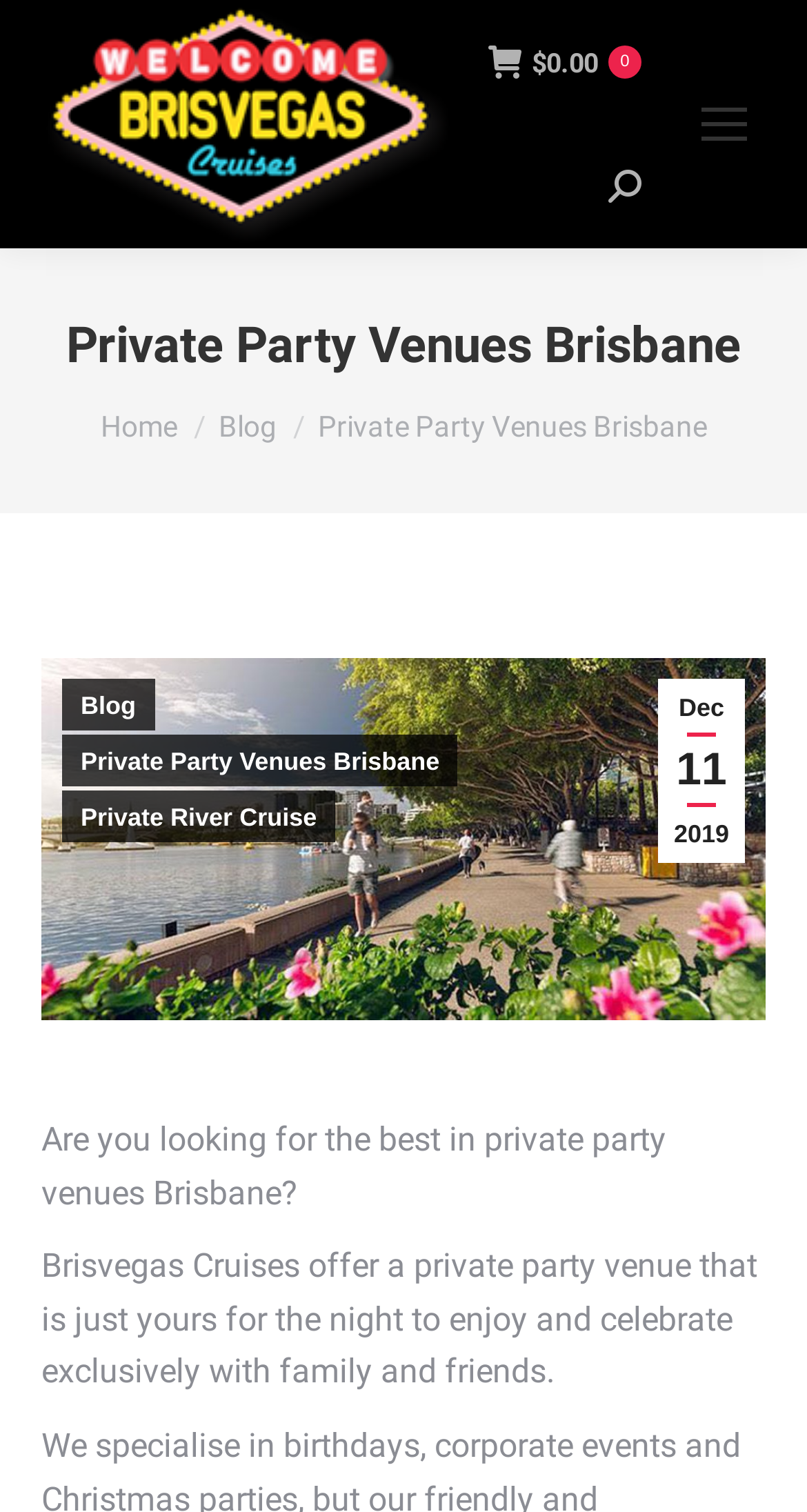What is the name of the cruise company?
Provide a short answer using one word or a brief phrase based on the image.

Brisvegas Cruises